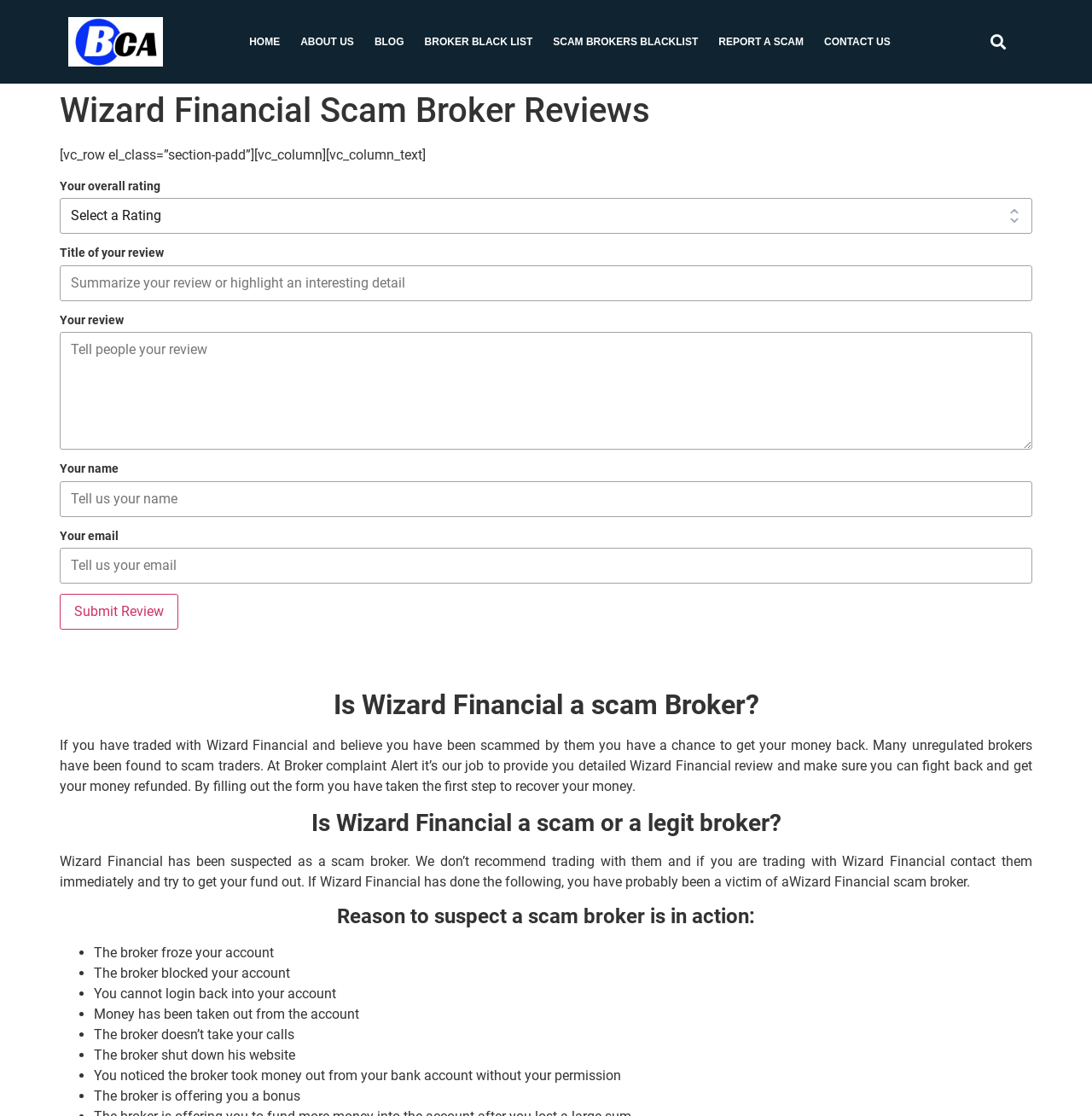Locate the bounding box coordinates of the clickable part needed for the task: "Report a scam".

[0.649, 0.02, 0.745, 0.055]